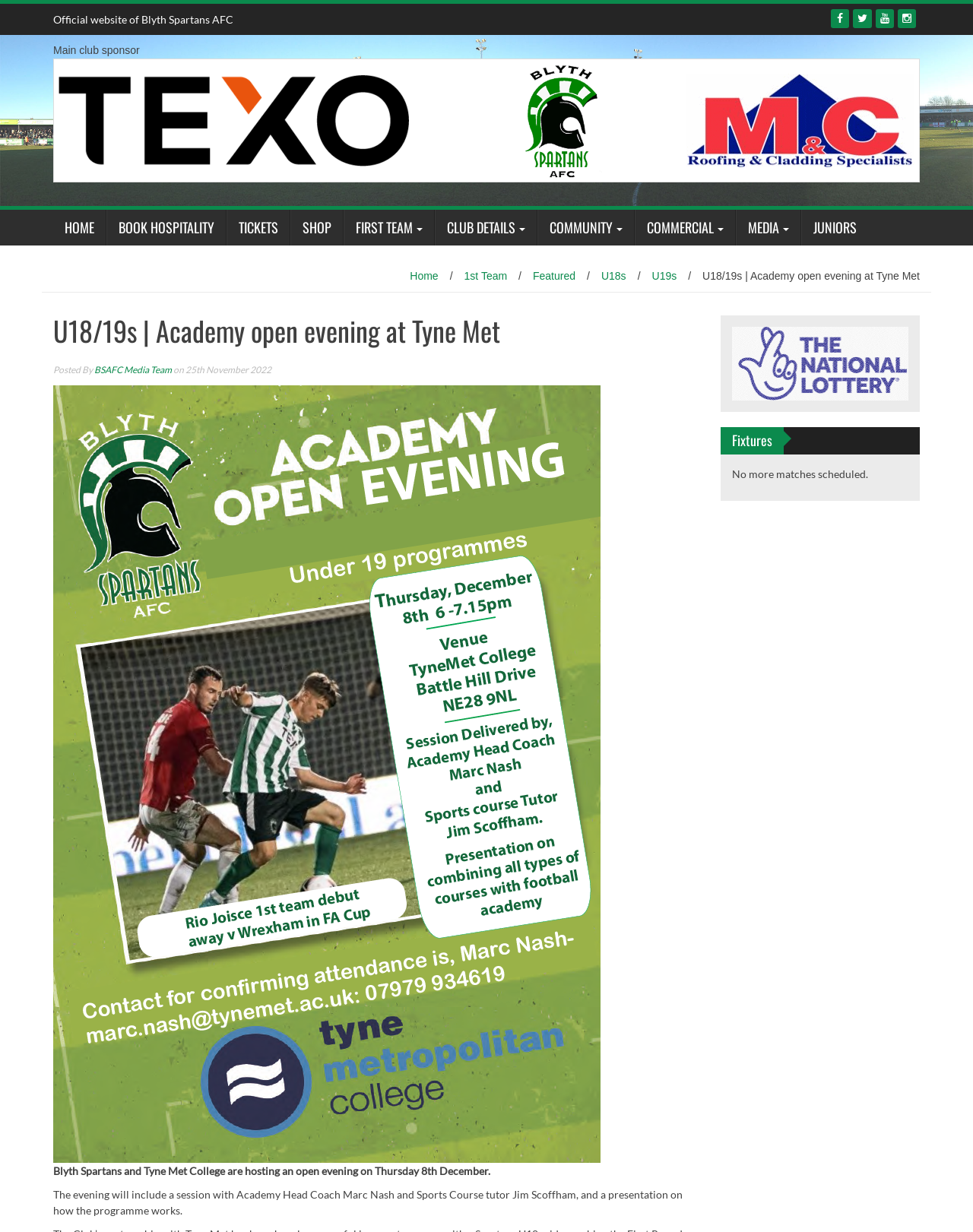Please extract and provide the main headline of the webpage.

U18/19s | Academy open evening at Tyne Met